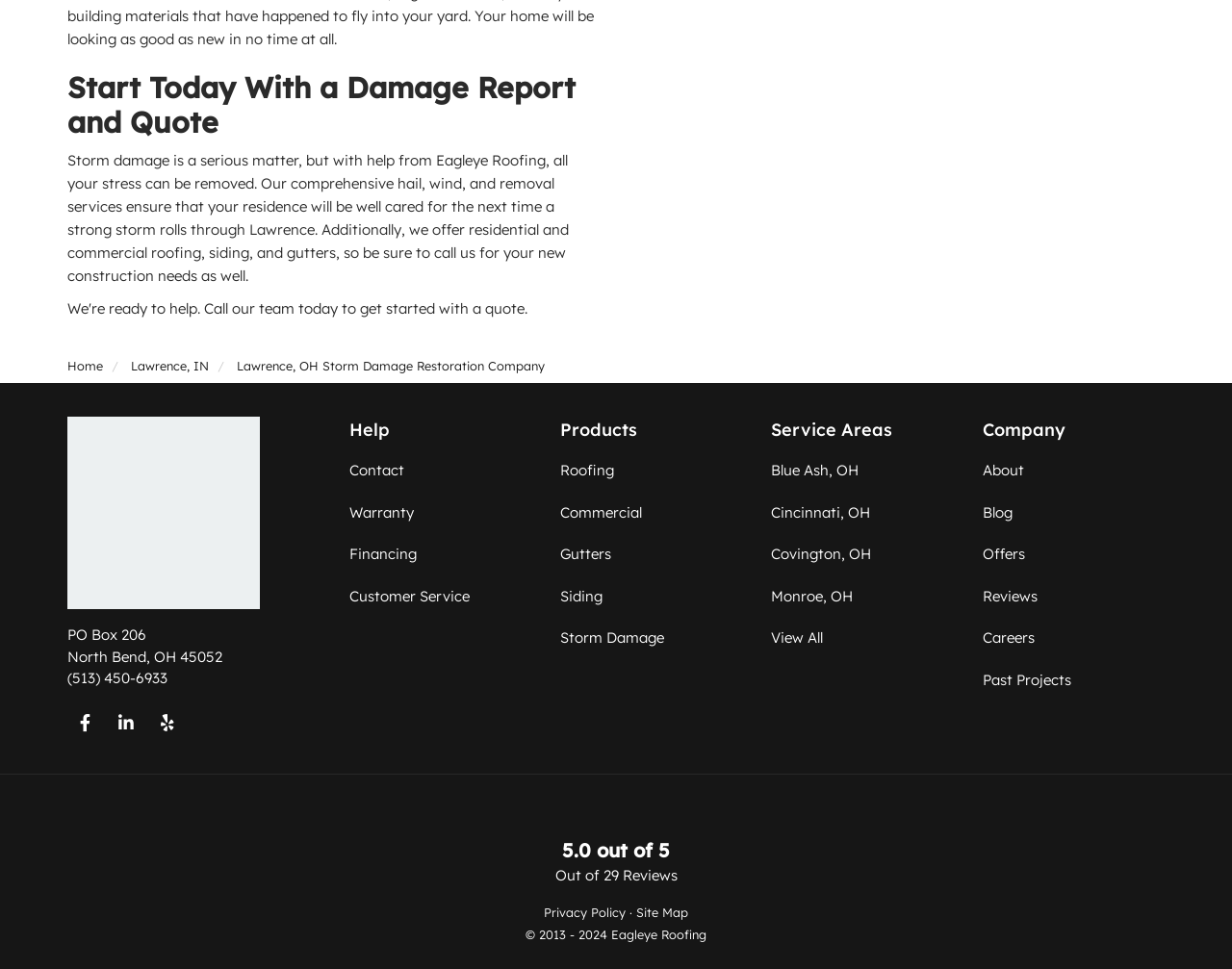Could you find the bounding box coordinates of the clickable area to complete this instruction: "Click on About Menu Toggle"?

None